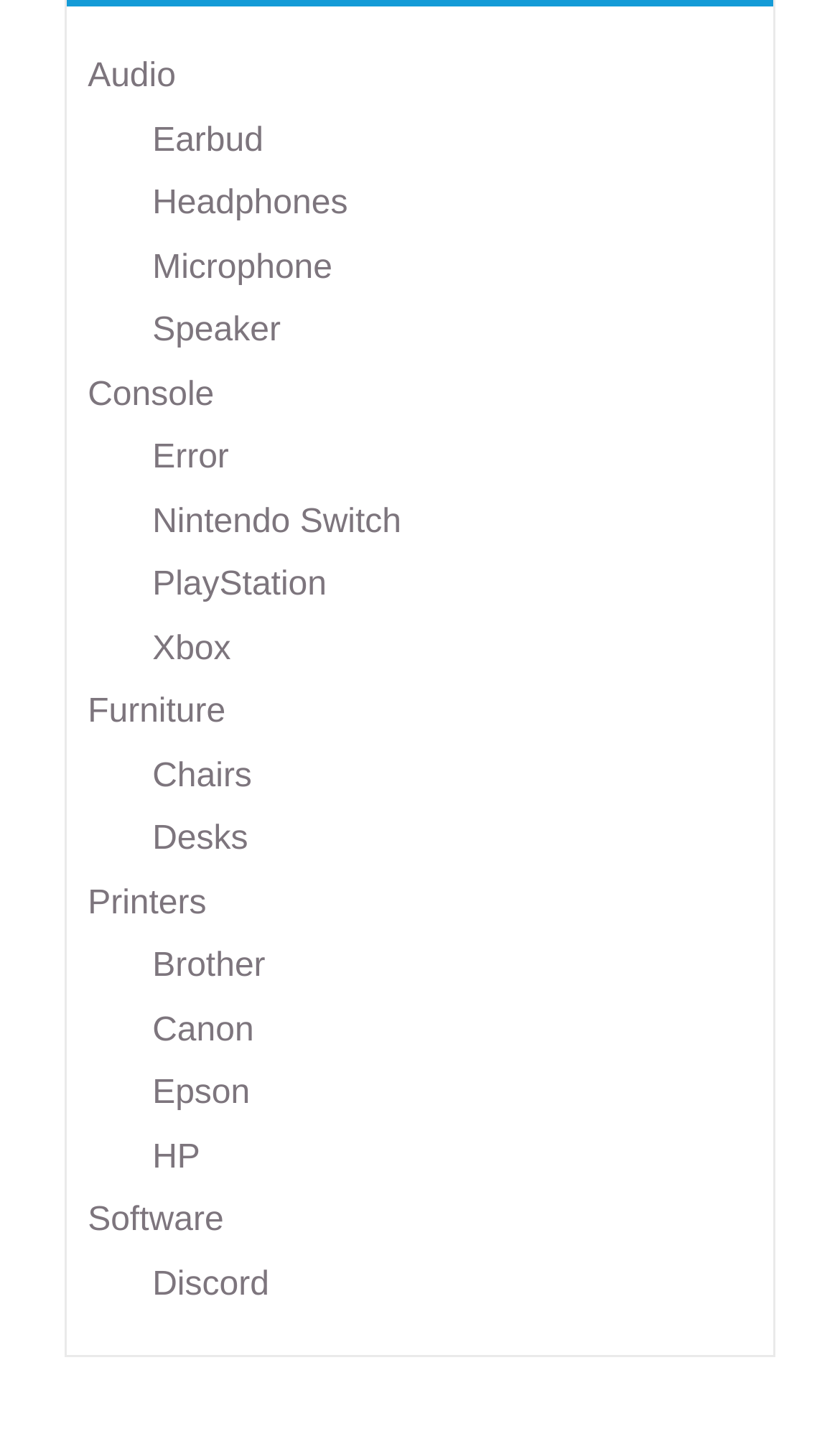Can you find the bounding box coordinates of the area I should click to execute the following instruction: "view Your Money page"?

None